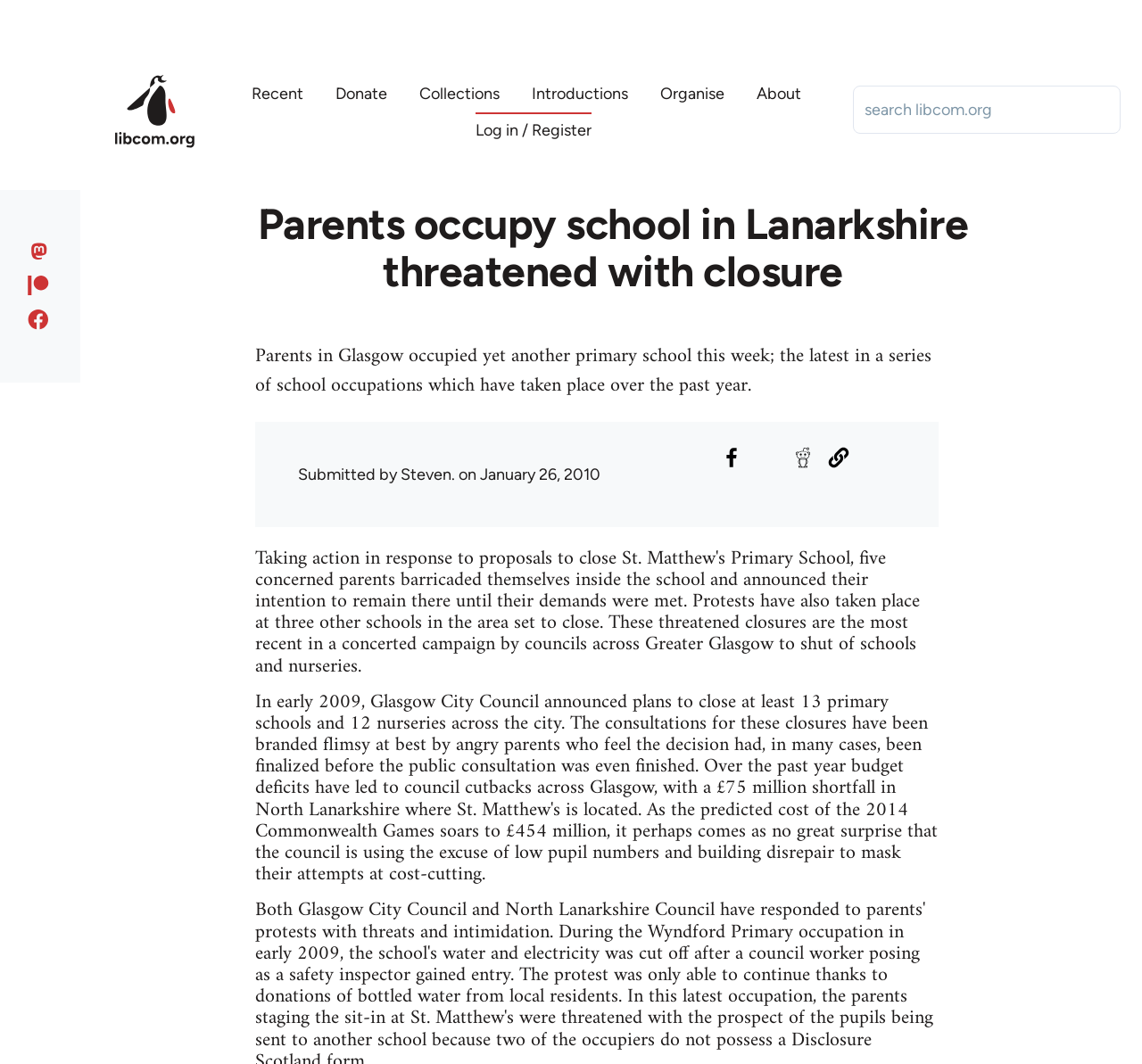Kindly determine the bounding box coordinates for the clickable area to achieve the given instruction: "Share to Facebook".

[0.629, 0.416, 0.654, 0.443]